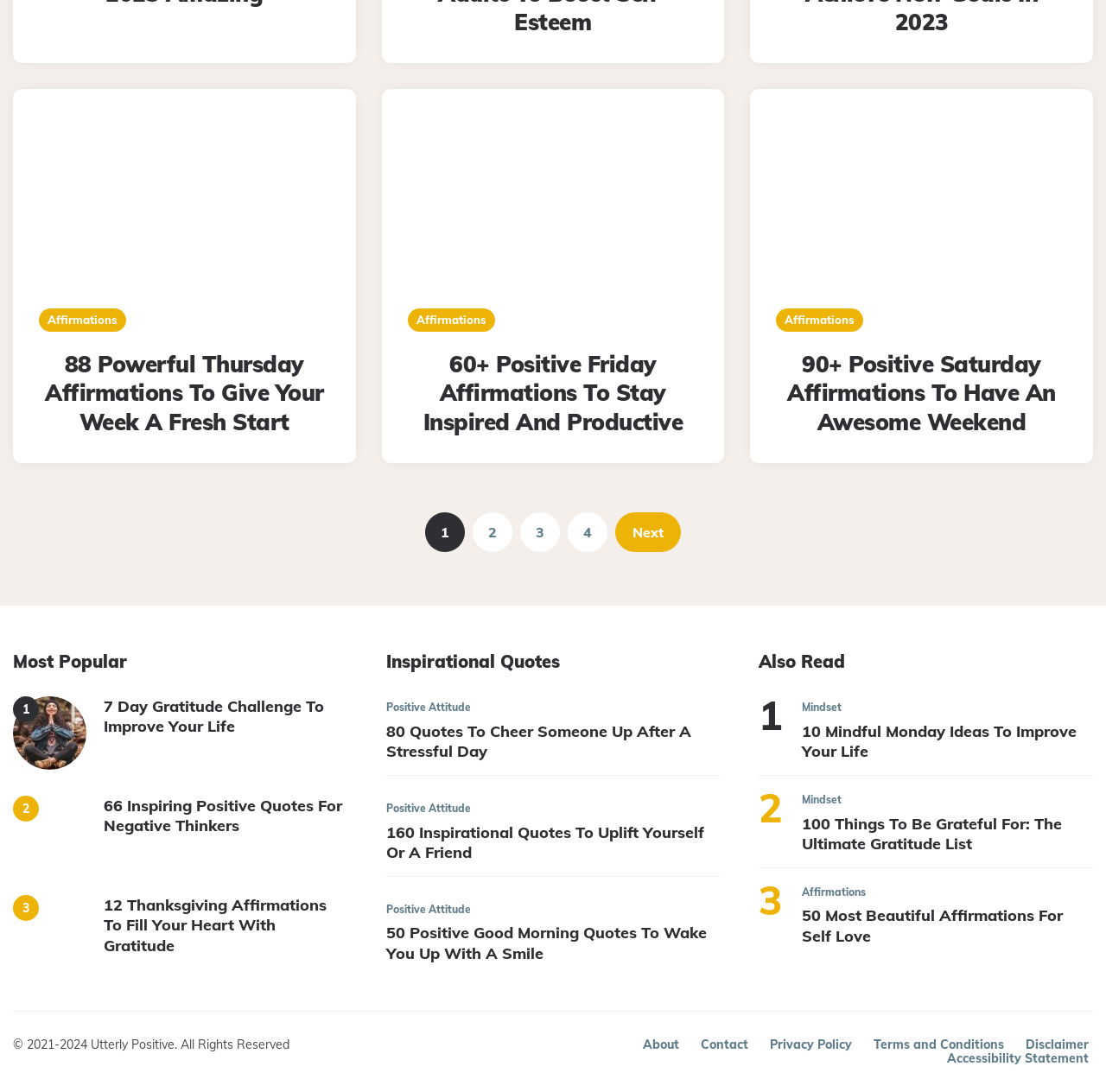Provide a one-word or brief phrase answer to the question:
How many categories are listed in the 'Also Read' section?

3